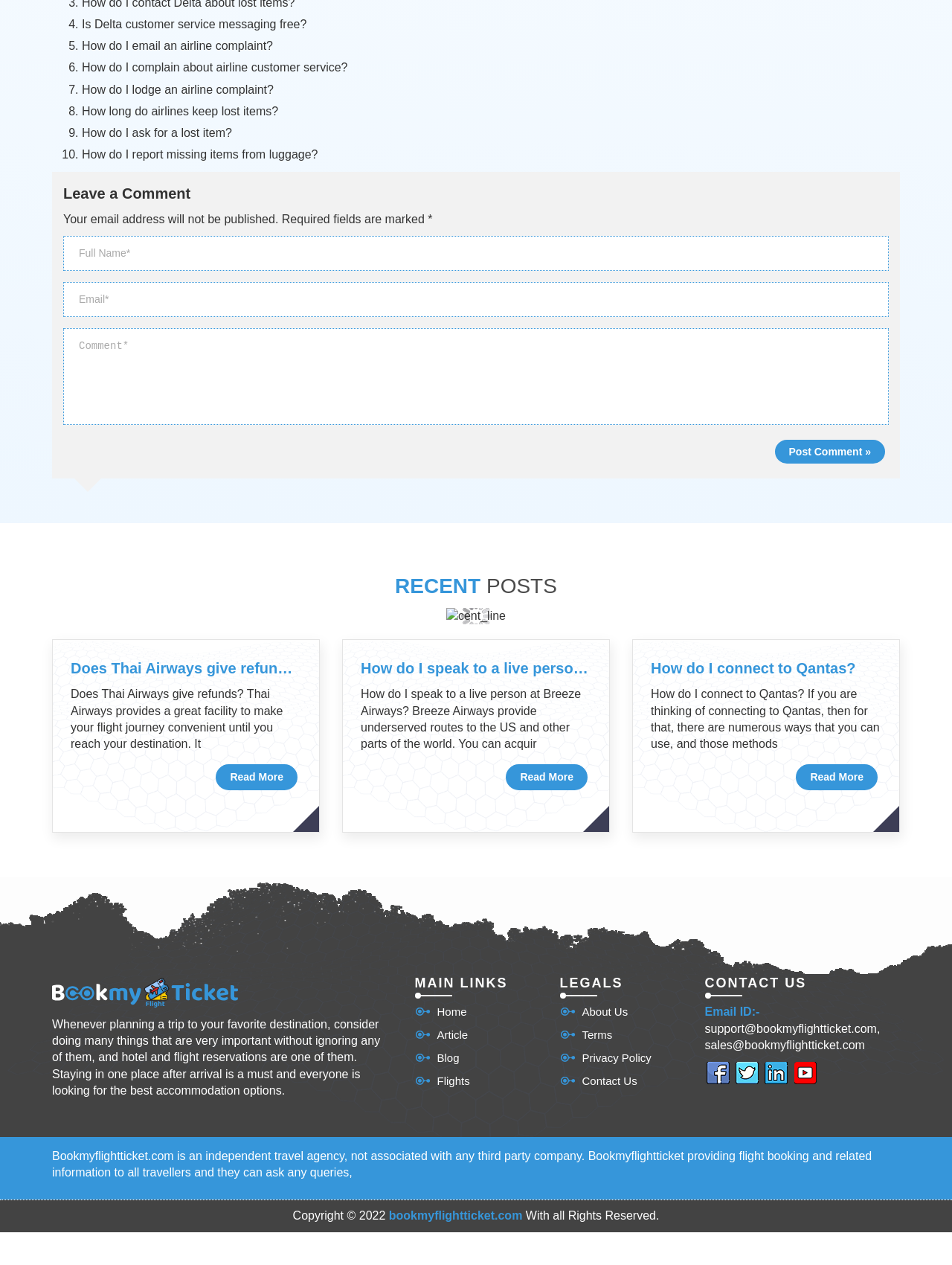Identify the bounding box coordinates for the region of the element that should be clicked to carry out the instruction: "Contact us via email". The bounding box coordinates should be four float numbers between 0 and 1, i.e., [left, top, right, bottom].

[0.74, 0.807, 0.925, 0.82]